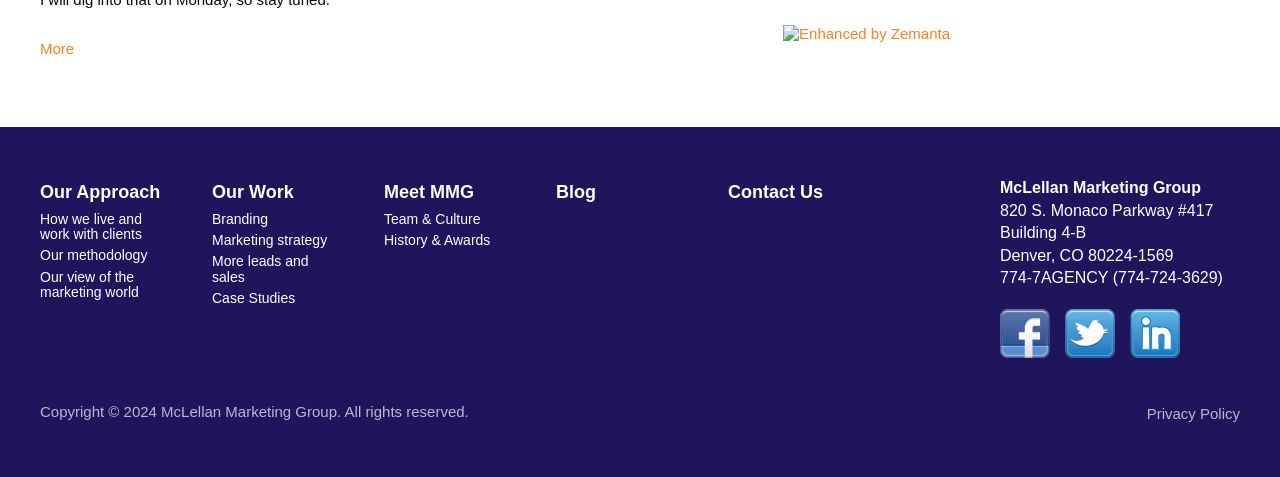What is the address of the company?
Please ensure your answer is as detailed and informative as possible.

I found the address by looking at the static text elements with the bounding box coordinates [0.781, 0.423, 0.948, 0.459] and [0.781, 0.47, 0.849, 0.506], which contain the text '820 S. Monaco Parkway #417' and 'Building 4-B' respectively.